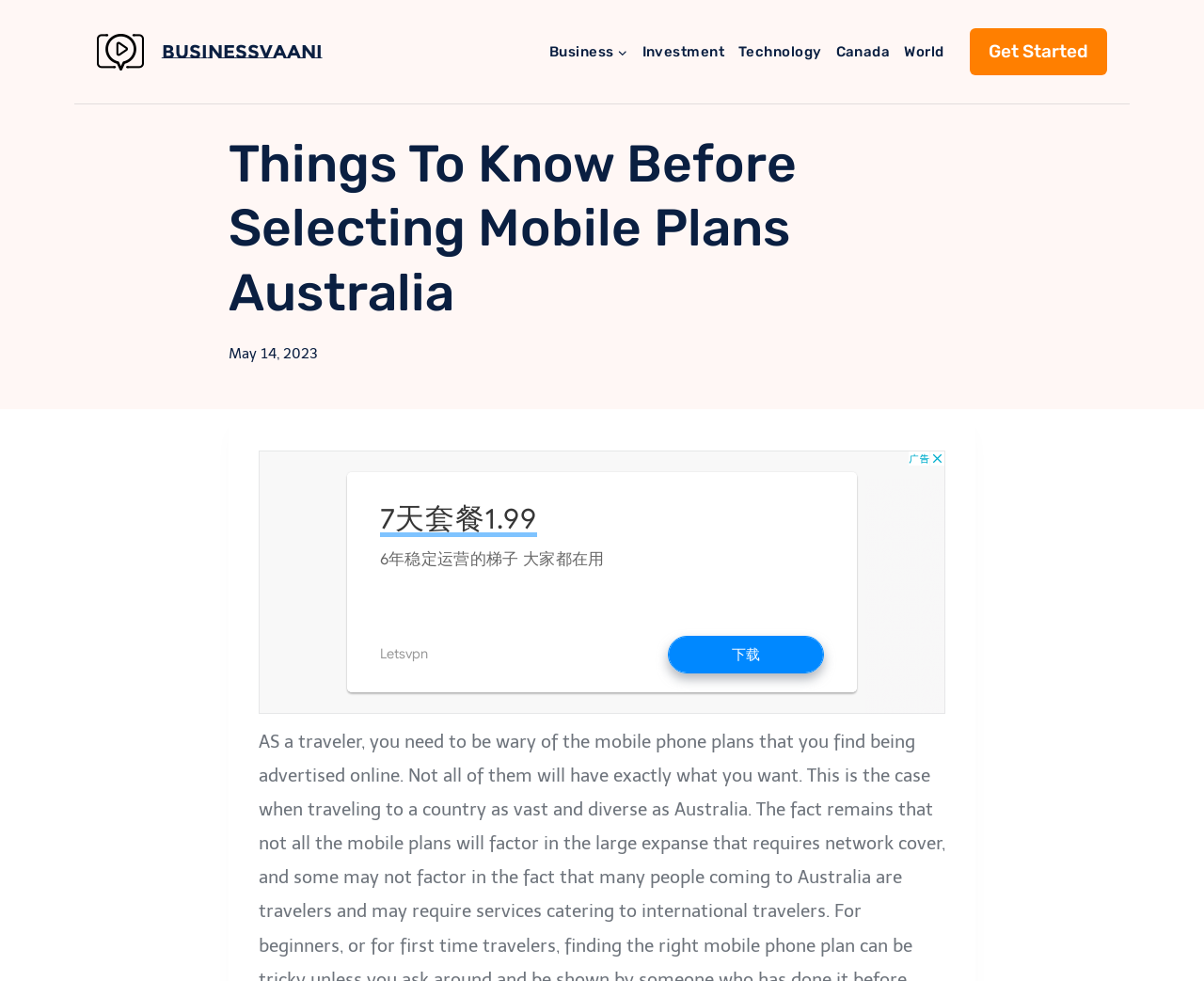Offer an in-depth caption of the entire webpage.

The webpage is about "Things to Know Before Selecting Mobile Plans Australia". At the top left corner, there is a link to "Businessvaani" accompanied by an image with the same name. 

Below the image, there is a primary navigation menu that spans across the top of the page, containing five links: "Business Expand child menu", "Investment", "Technology", "Canada", and "World". The "Business Expand child menu" link has a button next to it labeled "Expand child menu". 

On the top right corner, there is a "Get Started" link. 

The main content of the webpage is headed by a title "Things To Know Before Selecting Mobile Plans Australia", which is centered at the top of the page. Below the title, there is a timestamp "May 14, 2023". 

The majority of the page is occupied by an advertisement iframe, which is positioned below the timestamp and spans across the page.